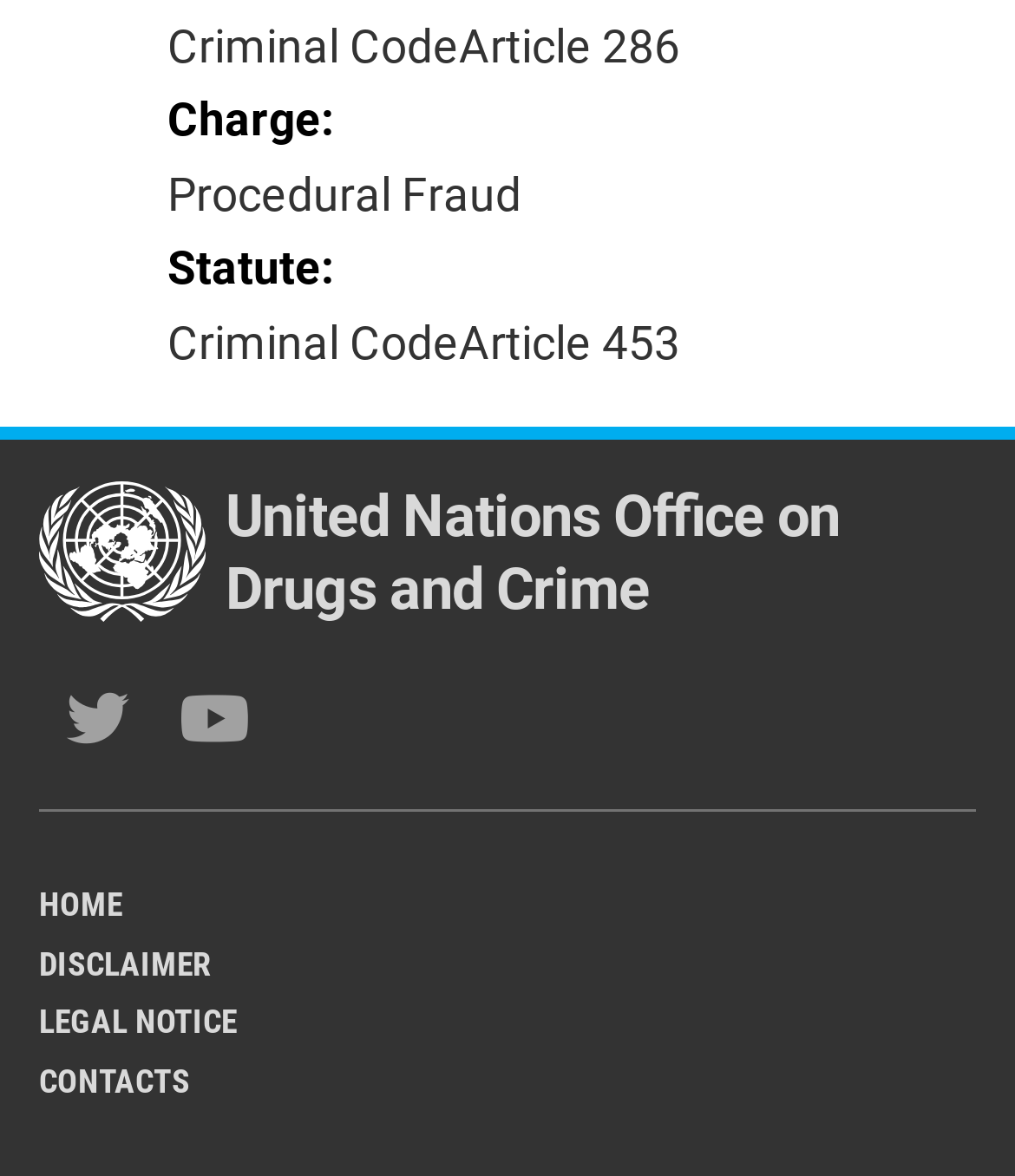Please pinpoint the bounding box coordinates for the region I should click to adhere to this instruction: "go to HOME page".

[0.038, 0.753, 0.121, 0.786]